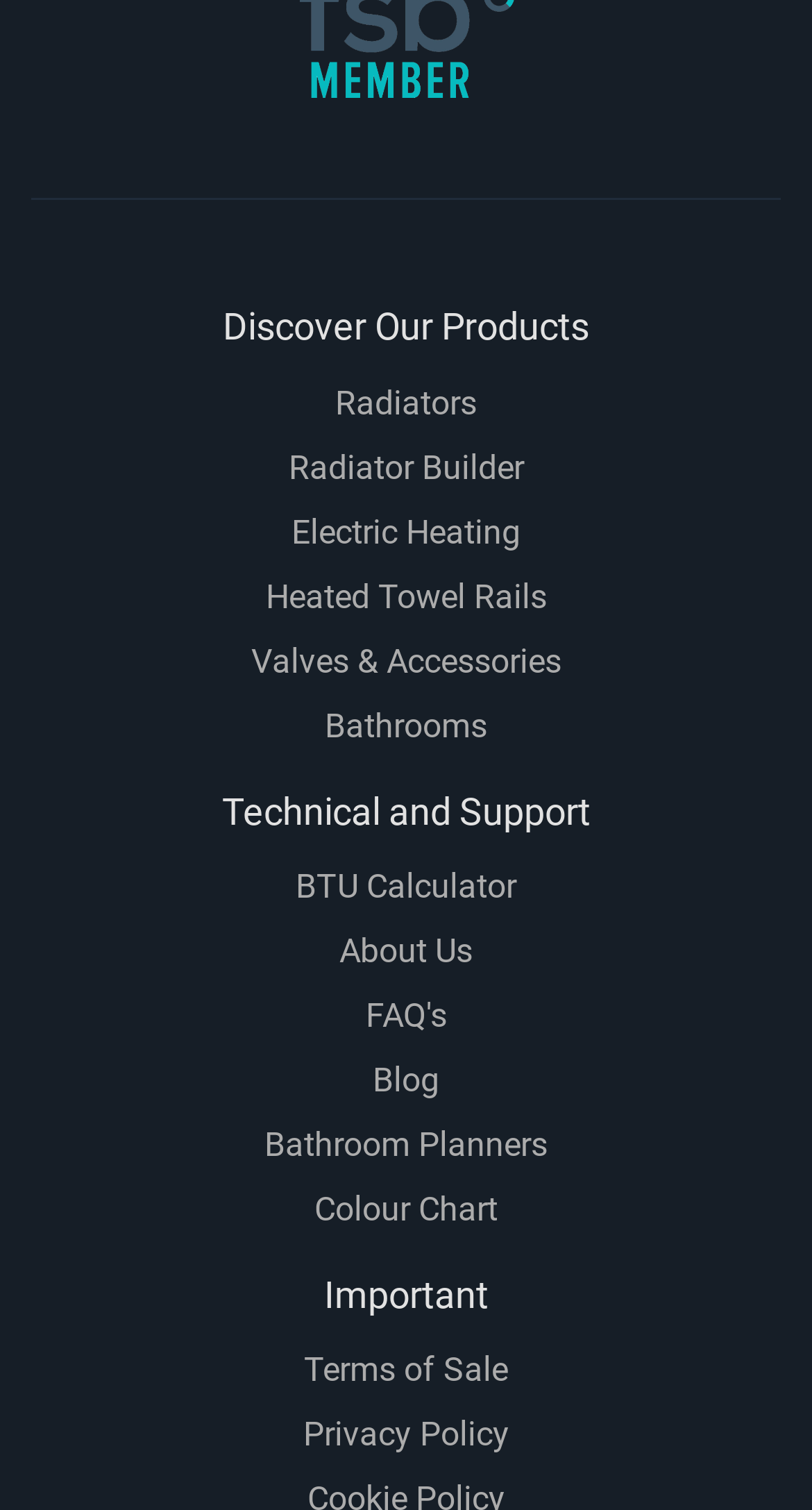What is the purpose of the 'BTU Calculator'?
Using the image as a reference, answer the question in detail.

The 'BTU Calculator' link is located under the 'Technical and Support' section of the webpage, suggesting that it is a tool provided by the website to assist customers with technical aspects of their products, such as calculating BTU (British Thermal Units) for heating systems.